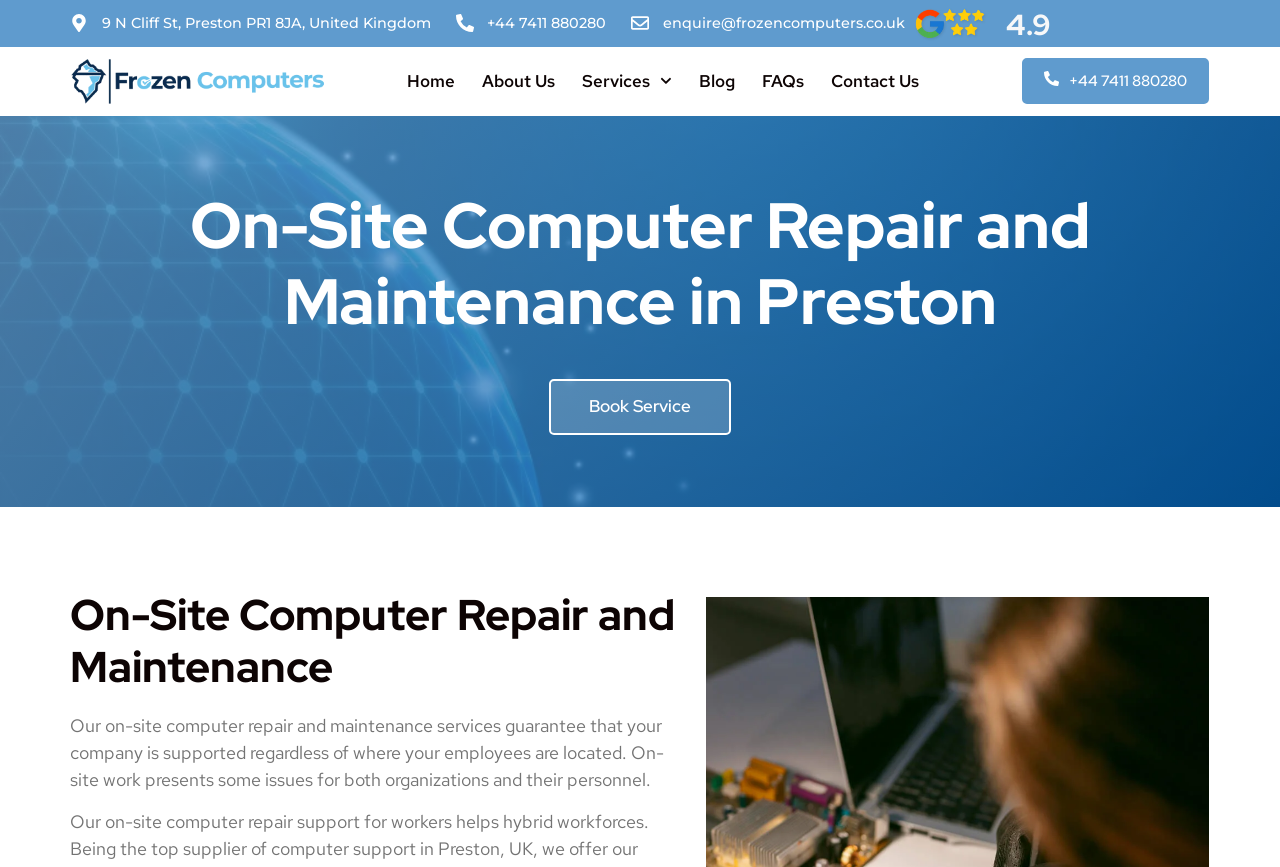Using the element description: "Blog", determine the bounding box coordinates. The coordinates should be in the format [left, top, right, bottom], with values between 0 and 1.

[0.546, 0.066, 0.574, 0.121]